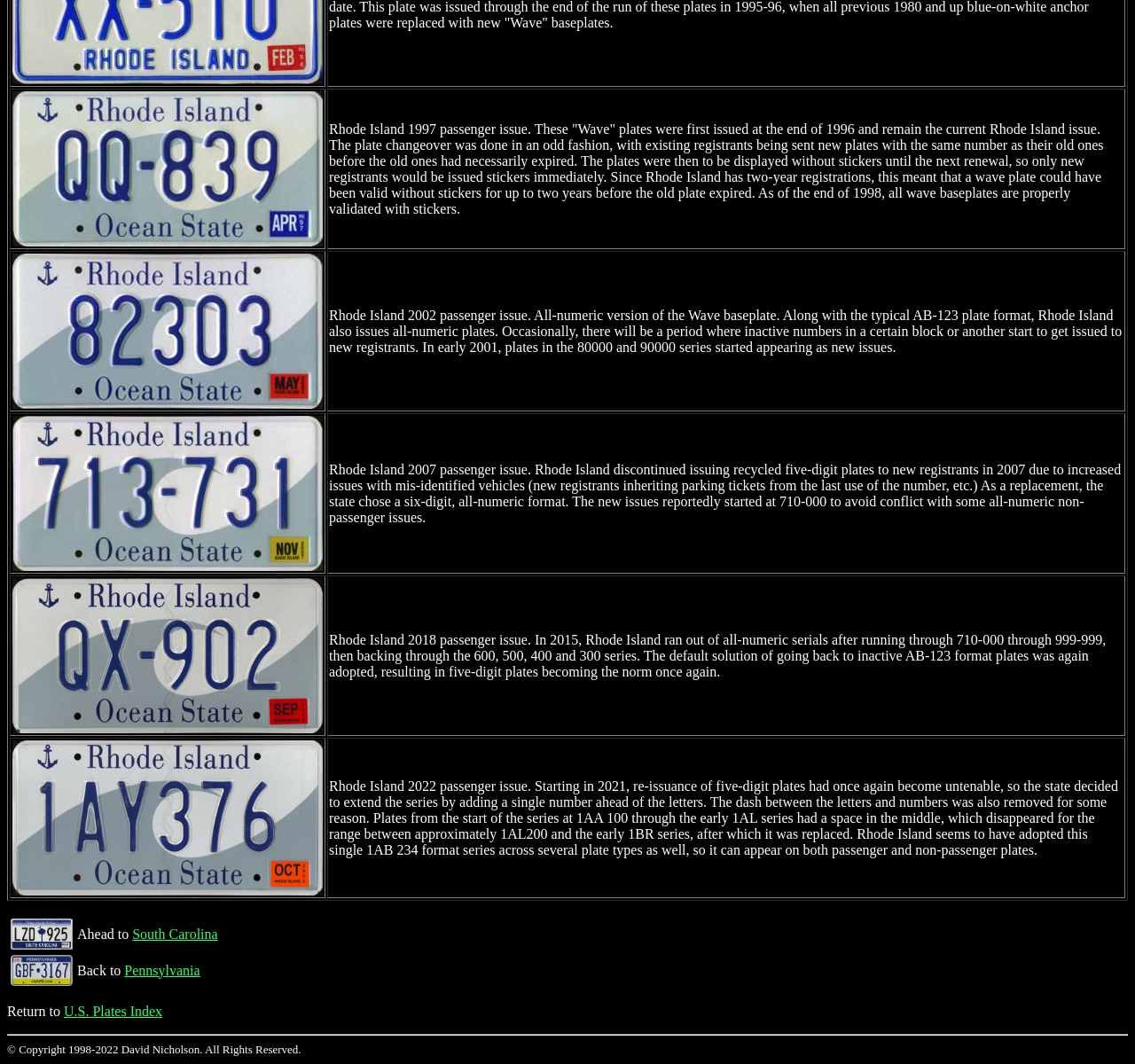Kindly determine the bounding box coordinates of the area that needs to be clicked to fulfill this instruction: "Return to U.S. Plates Index".

[0.056, 0.943, 0.143, 0.958]